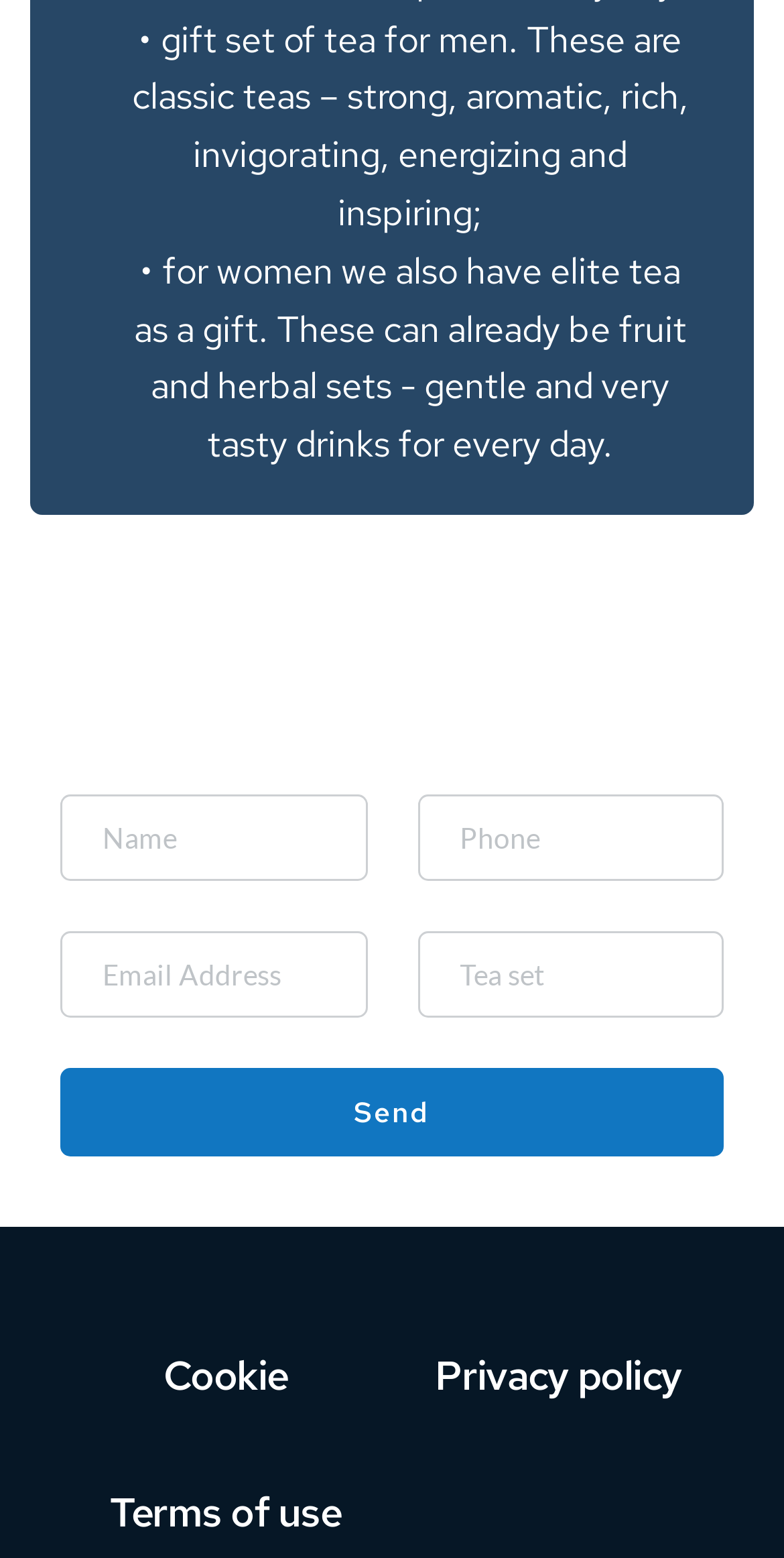Locate the bounding box coordinates of the element you need to click to accomplish the task described by this instruction: "Choose a tea set".

[0.532, 0.597, 0.923, 0.653]